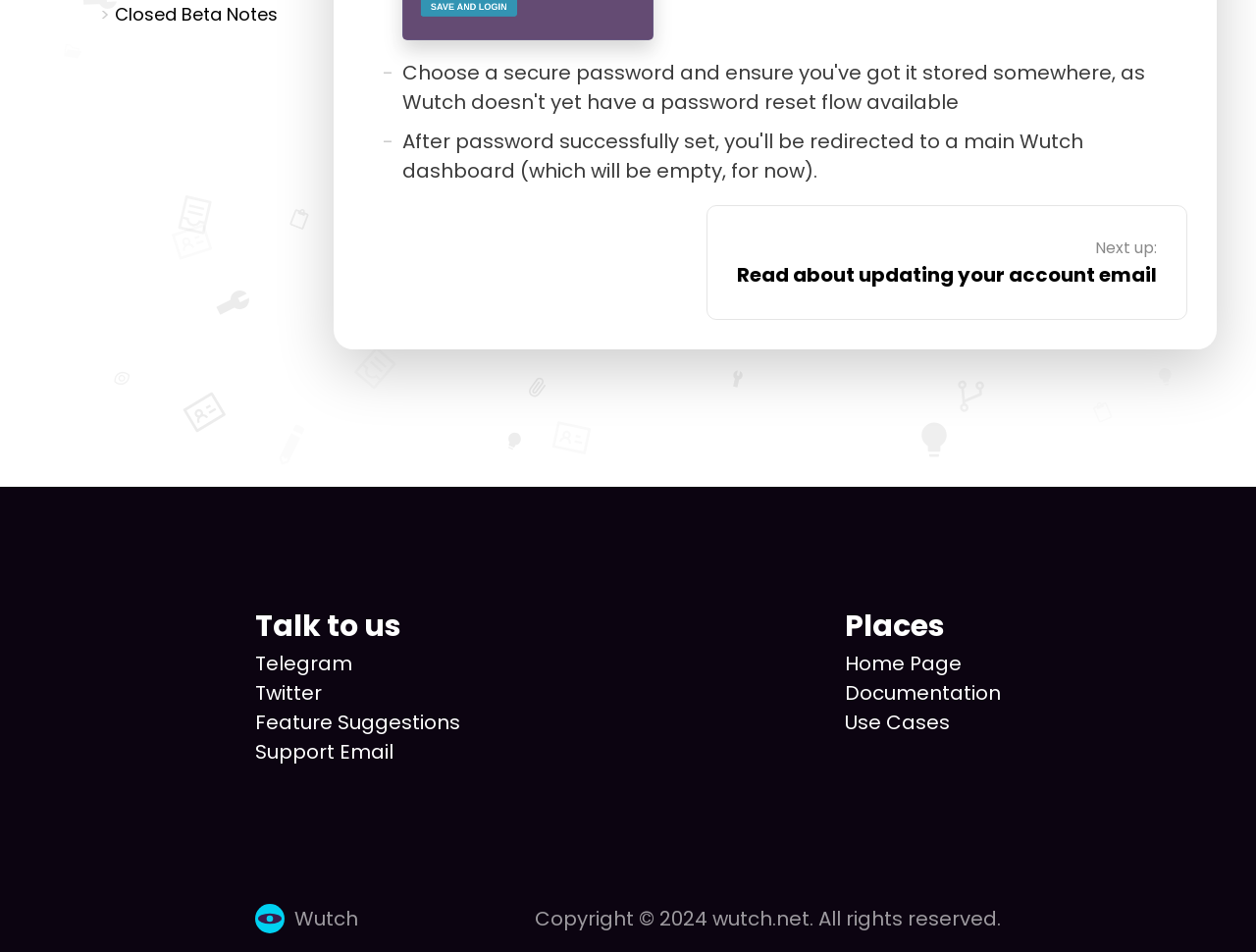Based on the element description, predict the bounding box coordinates (top-left x, top-left y, bottom-right x, bottom-right y) for the UI element in the screenshot: Support Email

[0.203, 0.774, 0.366, 0.805]